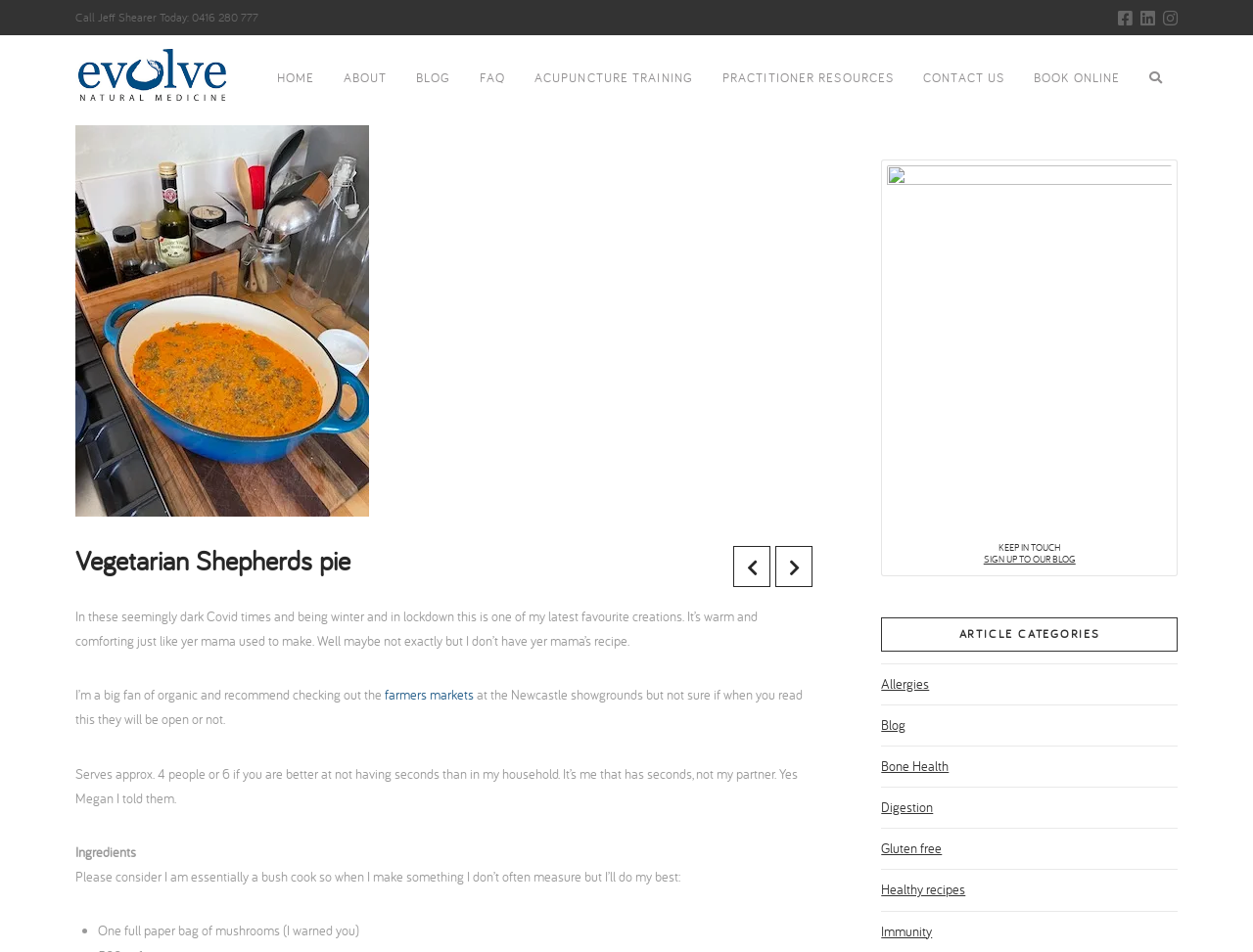Are there social media links?
Answer the question with a single word or phrase, referring to the image.

Yes